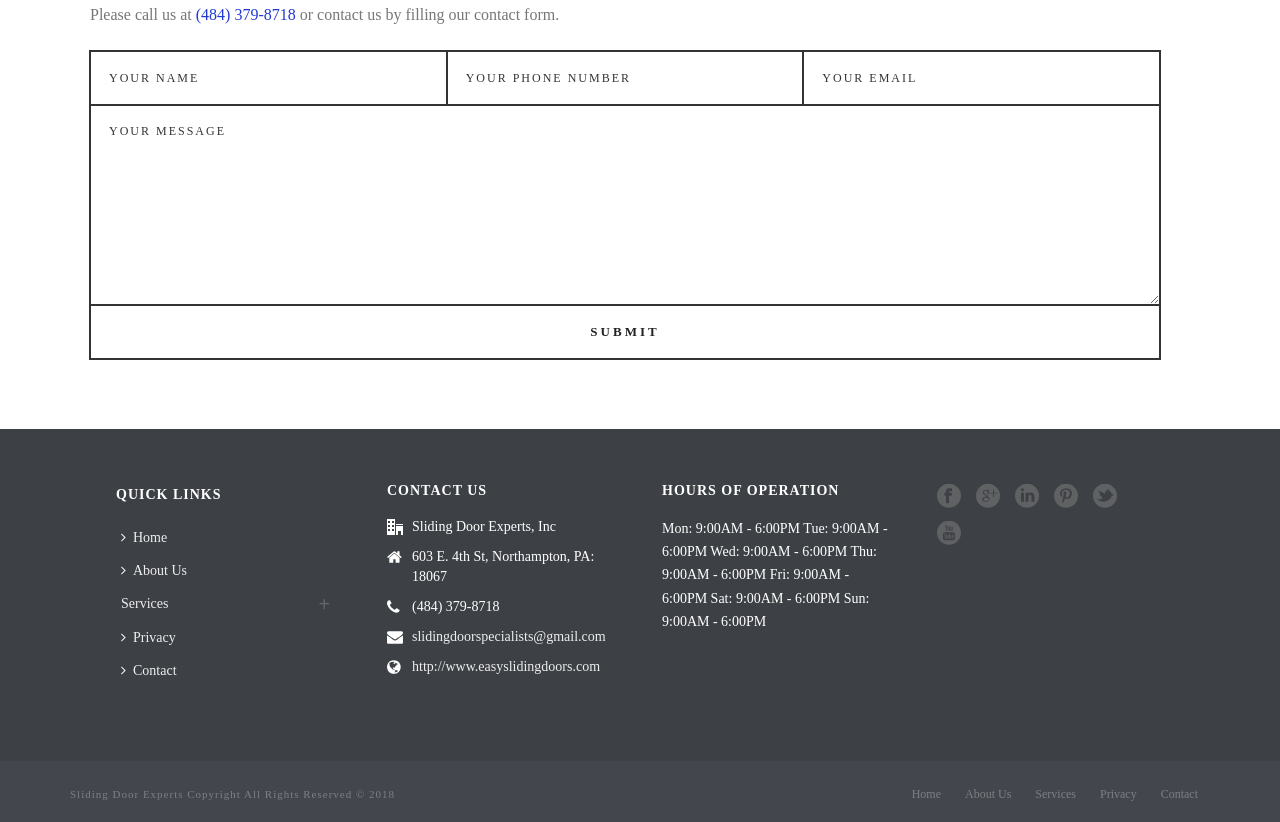What are the hours of operation?
Analyze the image and deliver a detailed answer to the question.

The hours of operation can be found in the 'HOURS OF OPERATION' section, which lists the hours as 'Mon: 9:00AM - 6:00PM Tue: 9:00AM - 6:00PM Wed: 9:00AM - 6:00PM Thu: 9:00AM - 6:00PM Fri: 9:00AM - 6:00PM Sat: 9:00AM - 6:00PM Sun: 9:00AM - 6:00PM'.